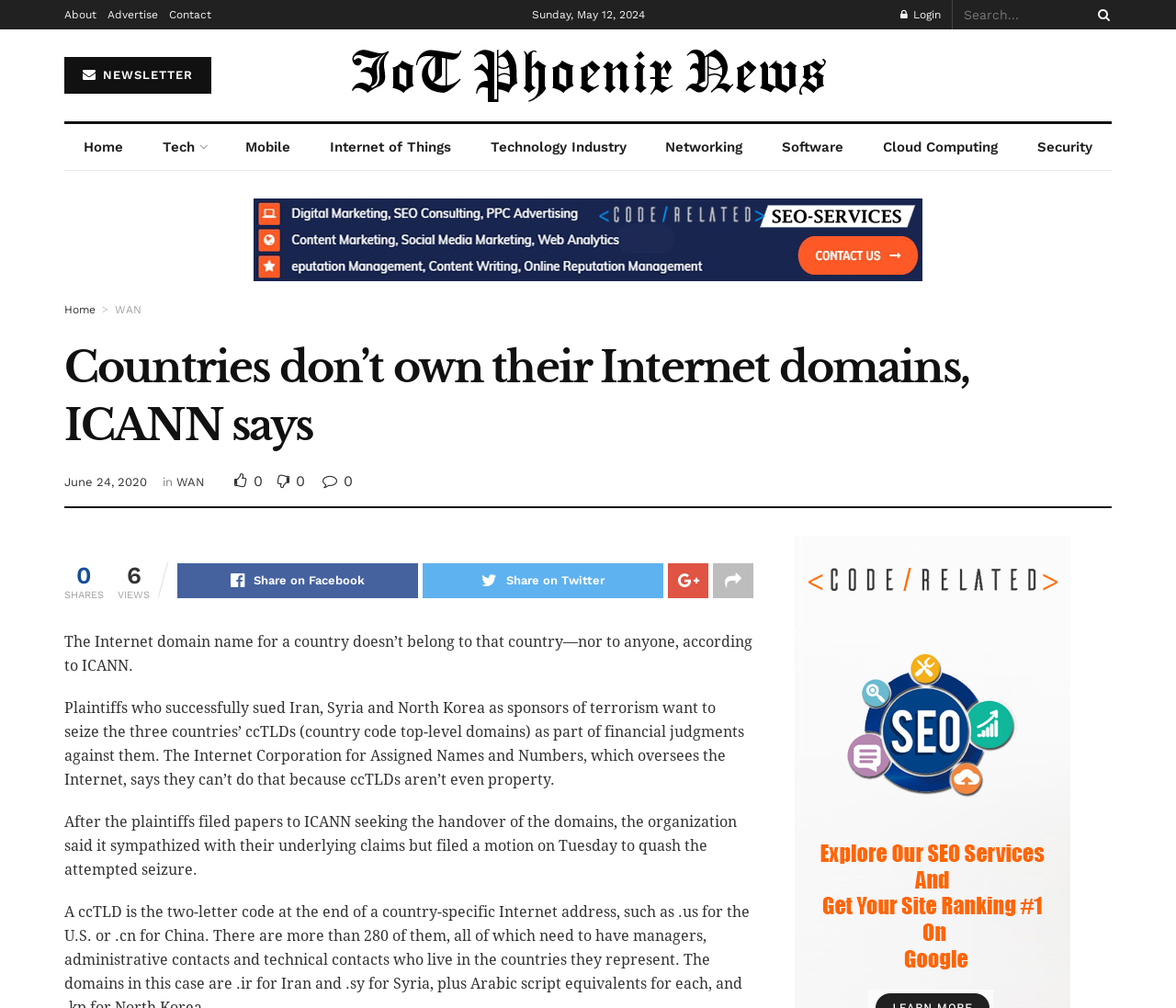What are the plaintiffs trying to seize?
Please provide a single word or phrase as the answer based on the screenshot.

ccTLDs